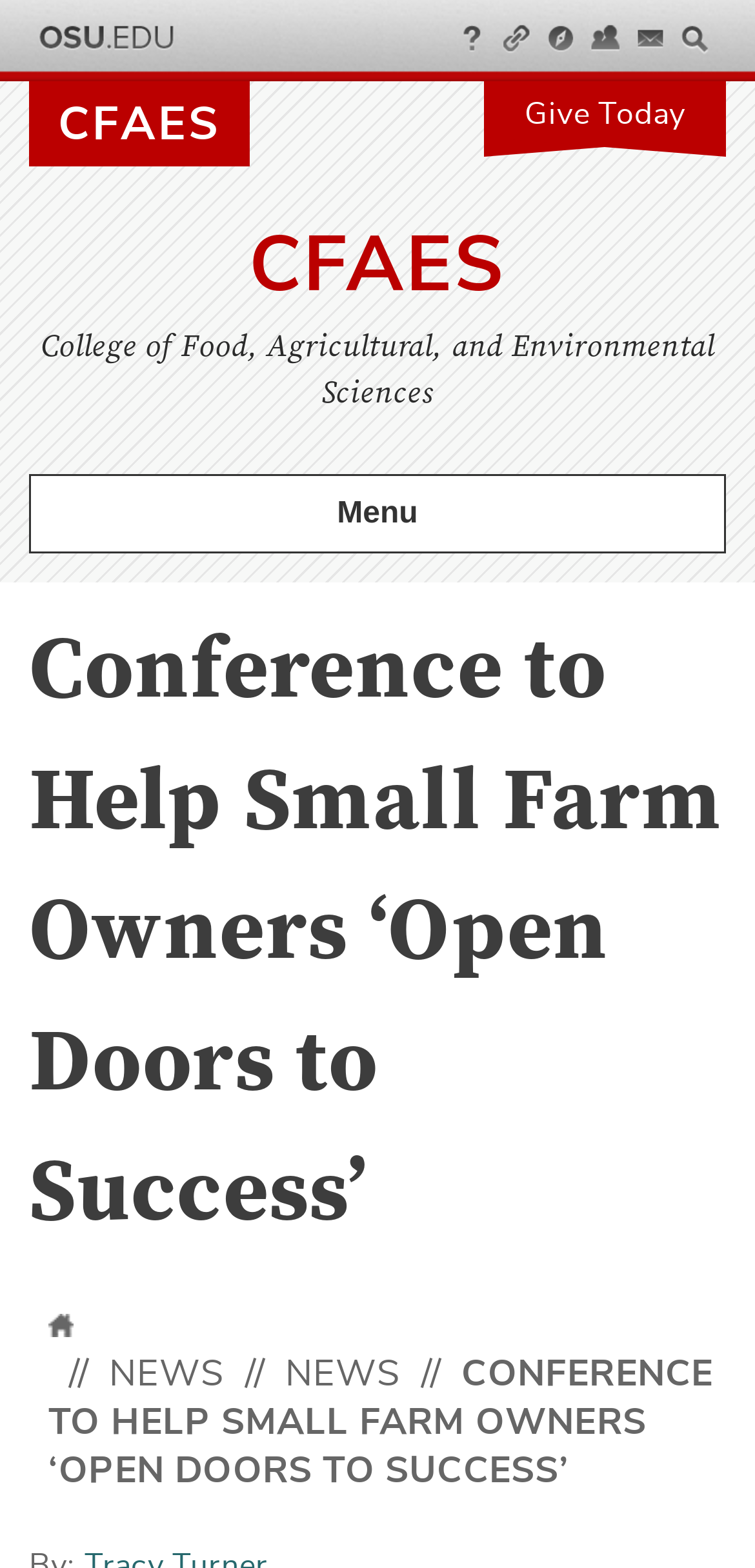Answer the question using only a single word or phrase: 
What is the name of the university?

The Ohio State University